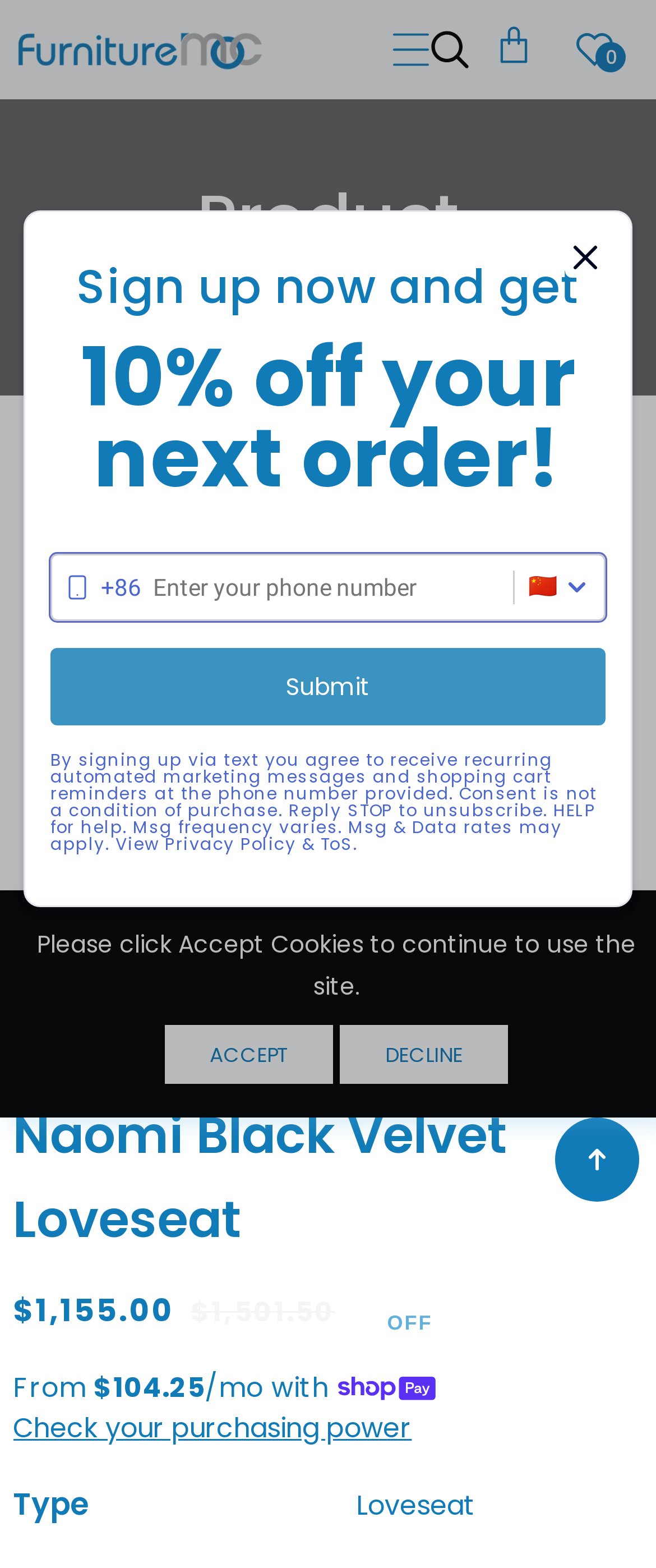Please specify the bounding box coordinates of the clickable section necessary to execute the following command: "Filter the products".

[0.02, 0.295, 0.302, 0.338]